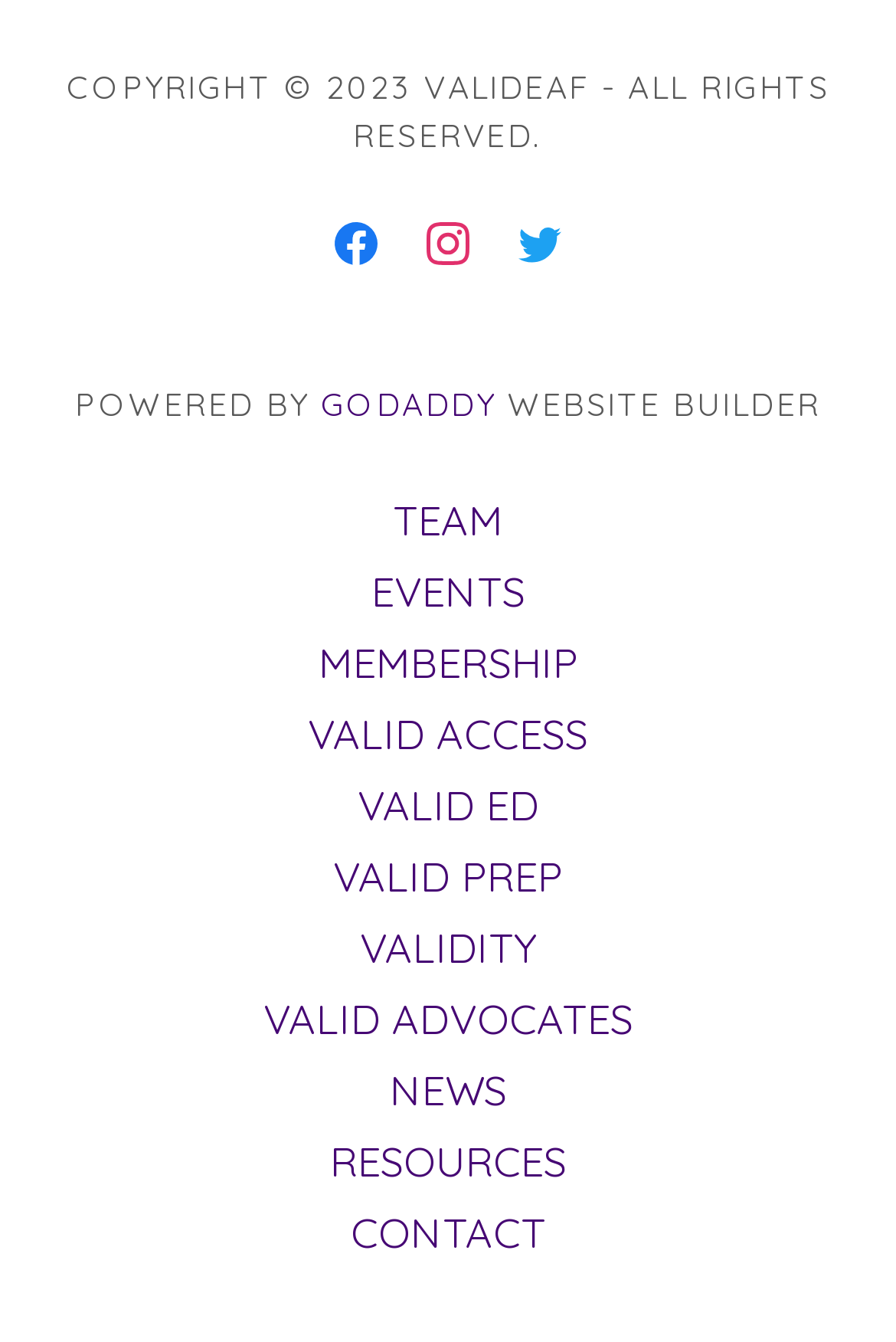Answer the following inquiry with a single word or phrase:
How many social media links are there?

3